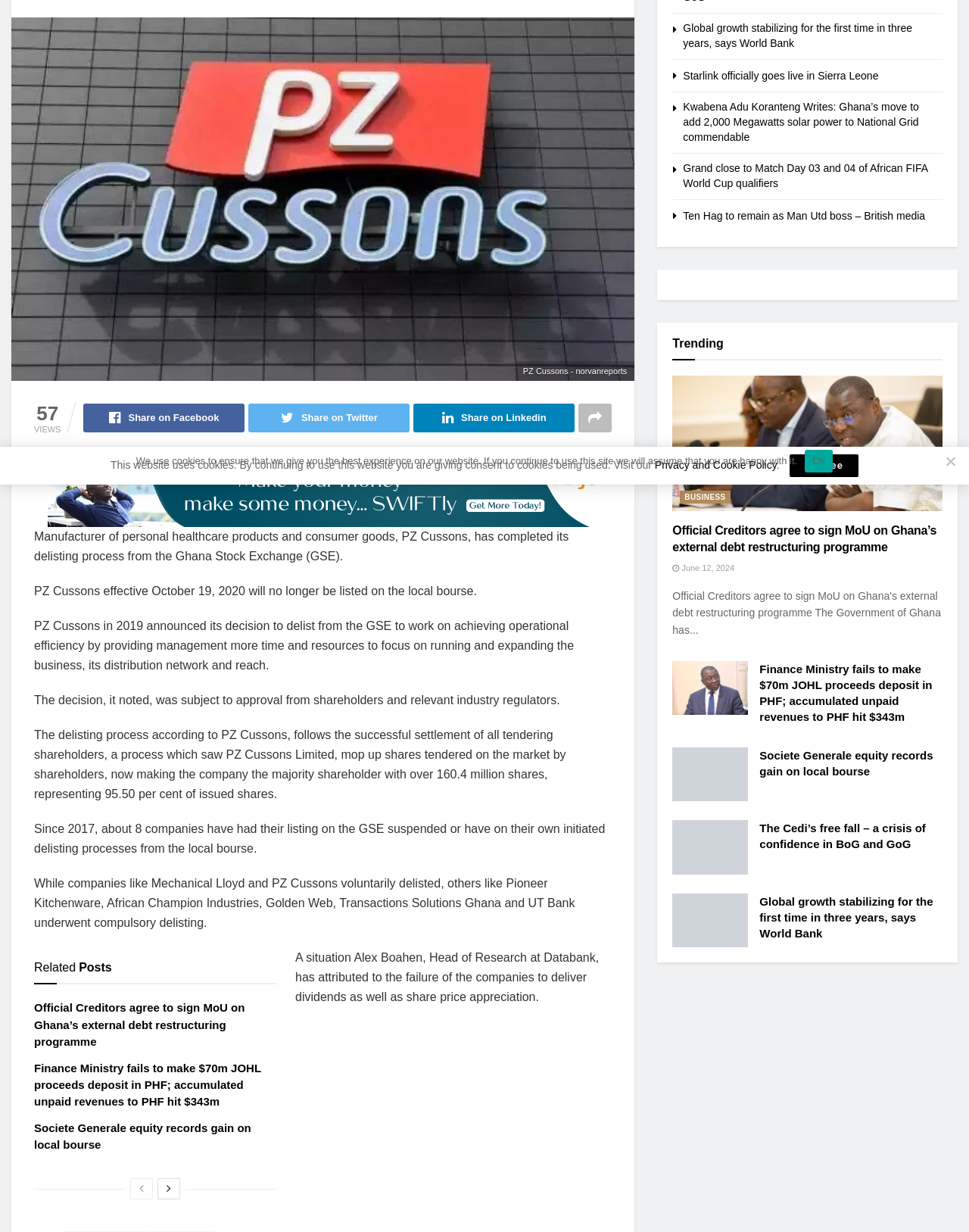Bounding box coordinates should be in the format (top-left x, top-left y, bottom-right x, bottom-right y) and all values should be floating point numbers between 0 and 1. Determine the bounding box coordinate for the UI element described as: Skola

None